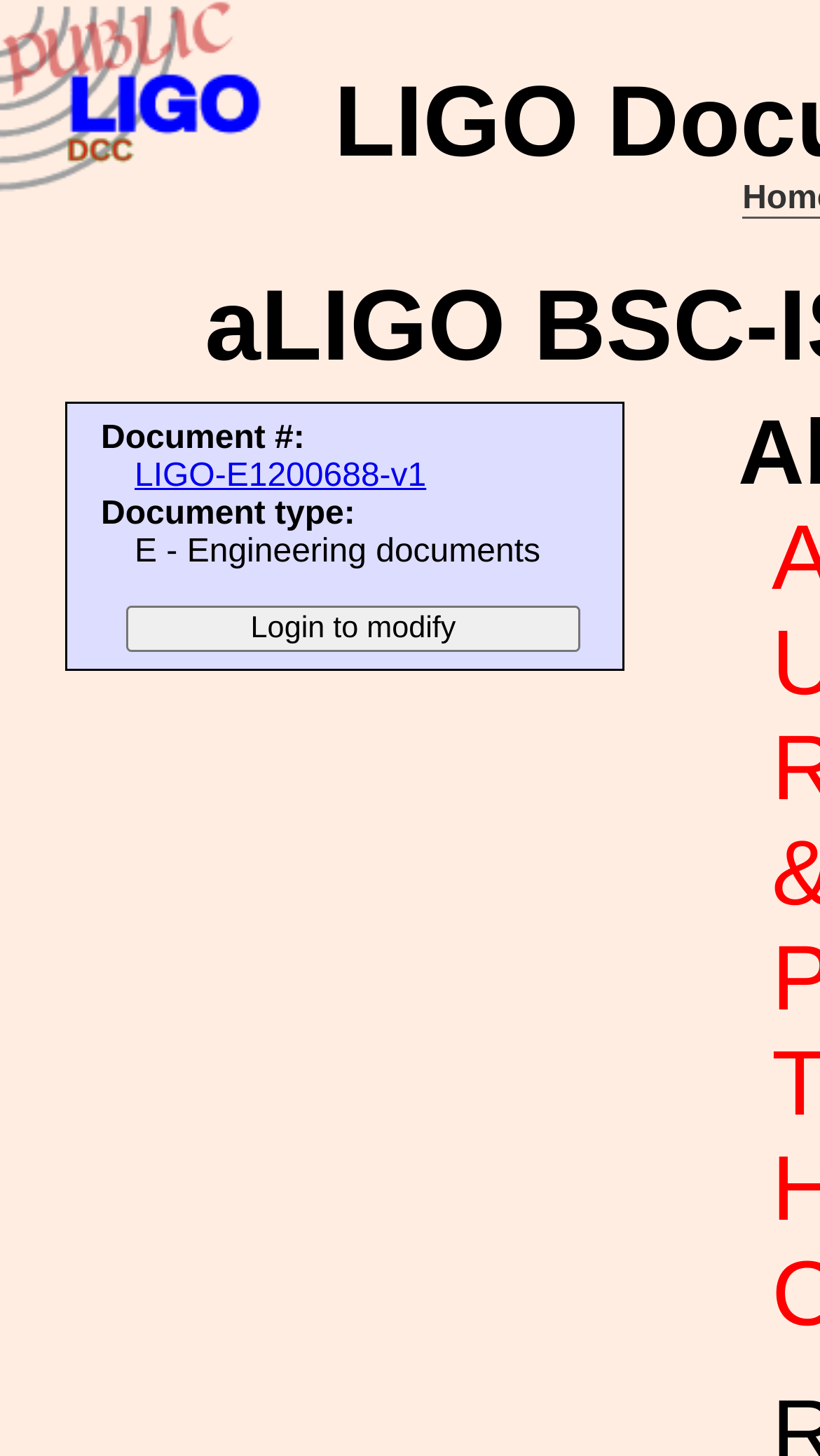Given the description of a UI element: "LIGO-E1200688-v1", identify the bounding box coordinates of the matching element in the webpage screenshot.

[0.164, 0.315, 0.52, 0.339]